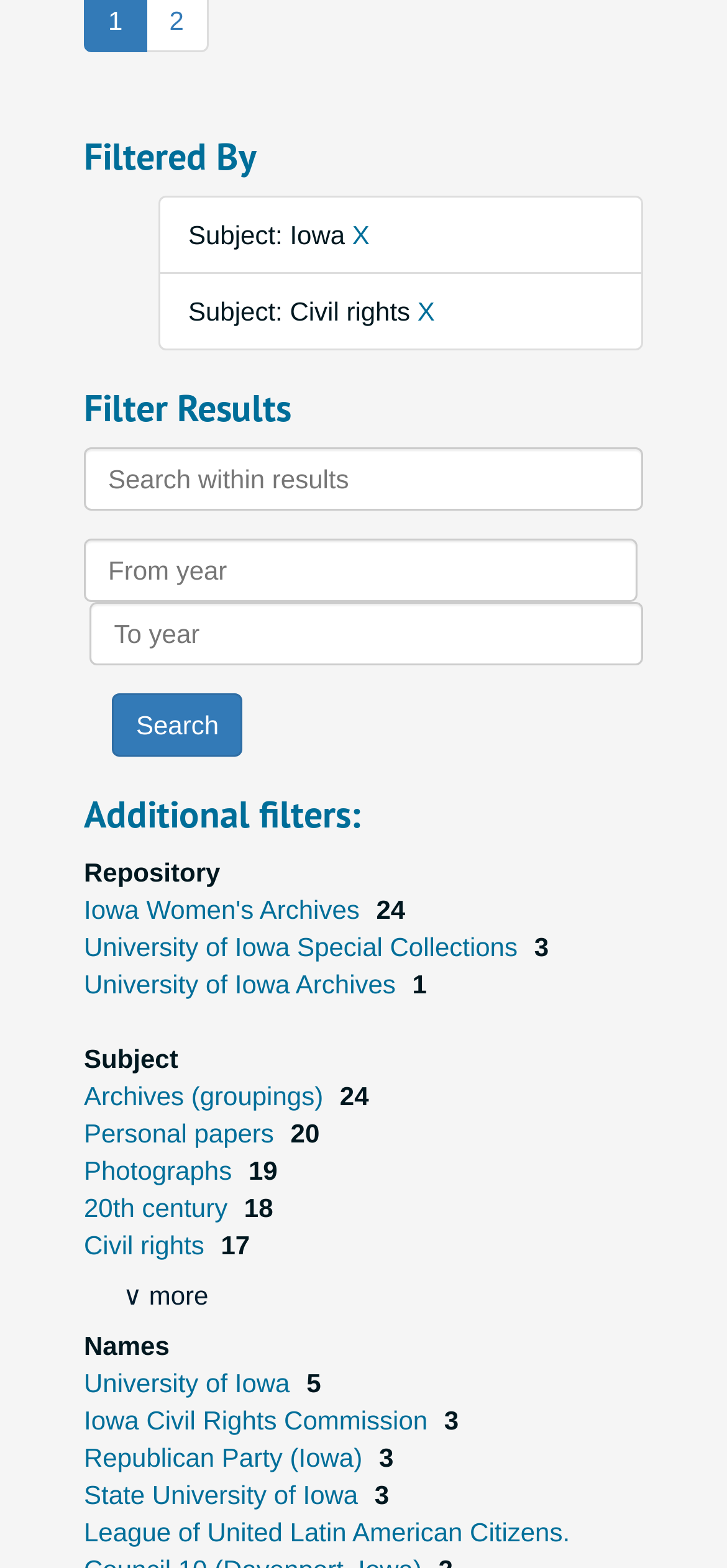Determine the coordinates of the bounding box for the clickable area needed to execute this instruction: "Click the Realtybizblog link".

None